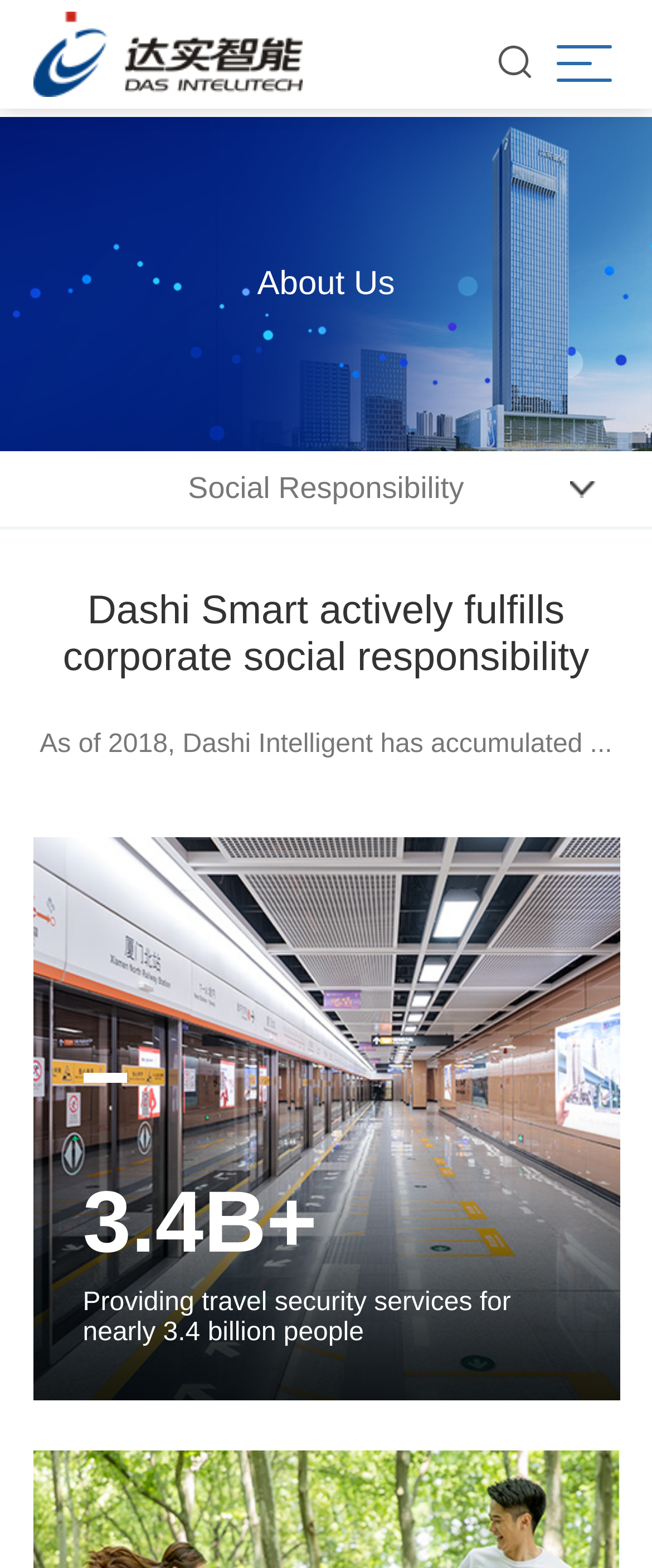What is the company's focus on?
Using the information from the image, provide a comprehensive answer to the question.

The webpage has a section titled 'Social Responsibility' and a heading 'Dashi Smart actively fulfills corporate social responsibility', indicating that the company is focused on corporate social responsibility.